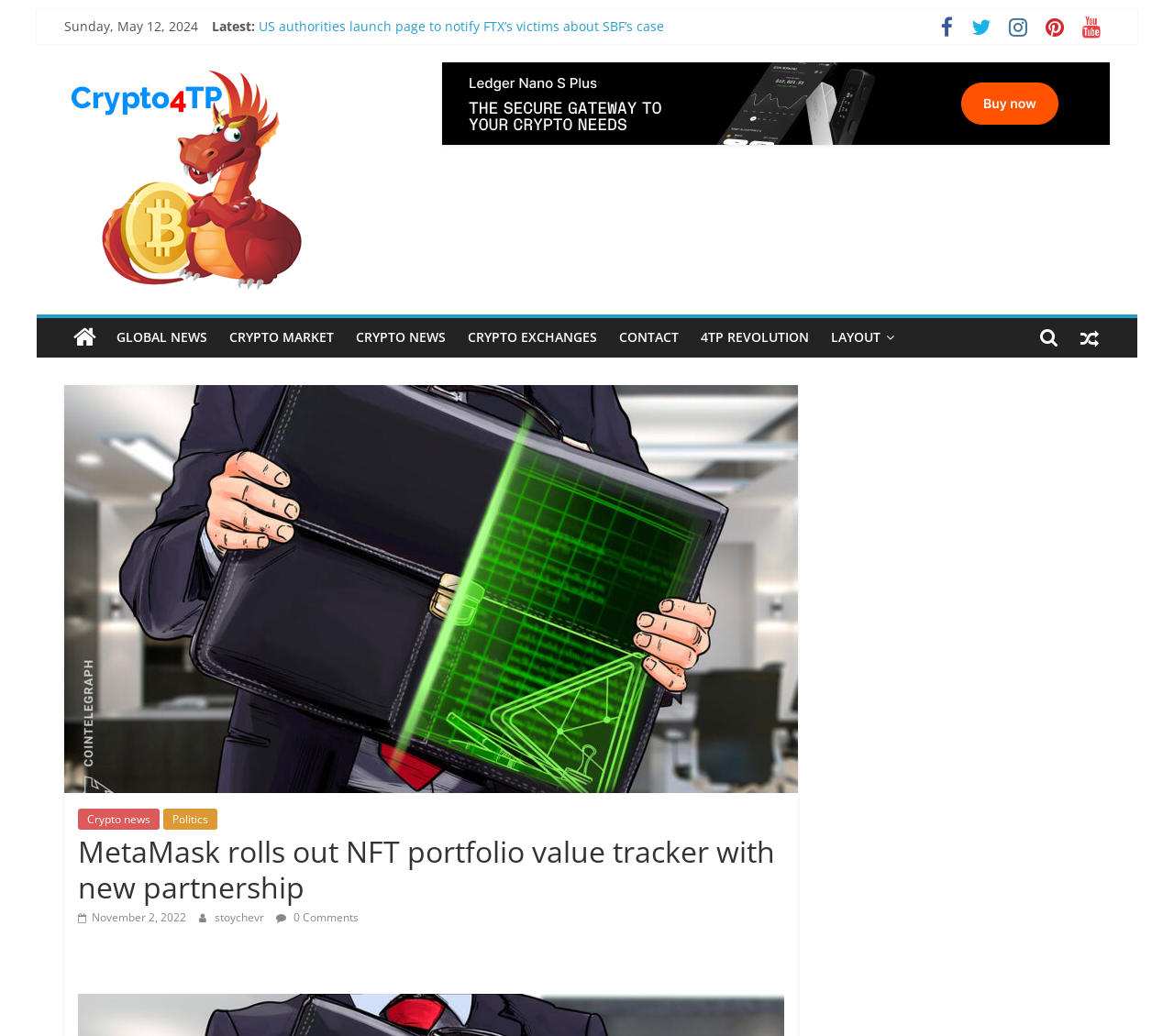Please provide a comprehensive response to the question below by analyzing the image: 
What is the icon next to the 'CONTACT' link?

I found the icon by looking at the top navigation bar, where it says 'CONTACT' in a link element, and next to it is an icon represented by the Unicode character ''.